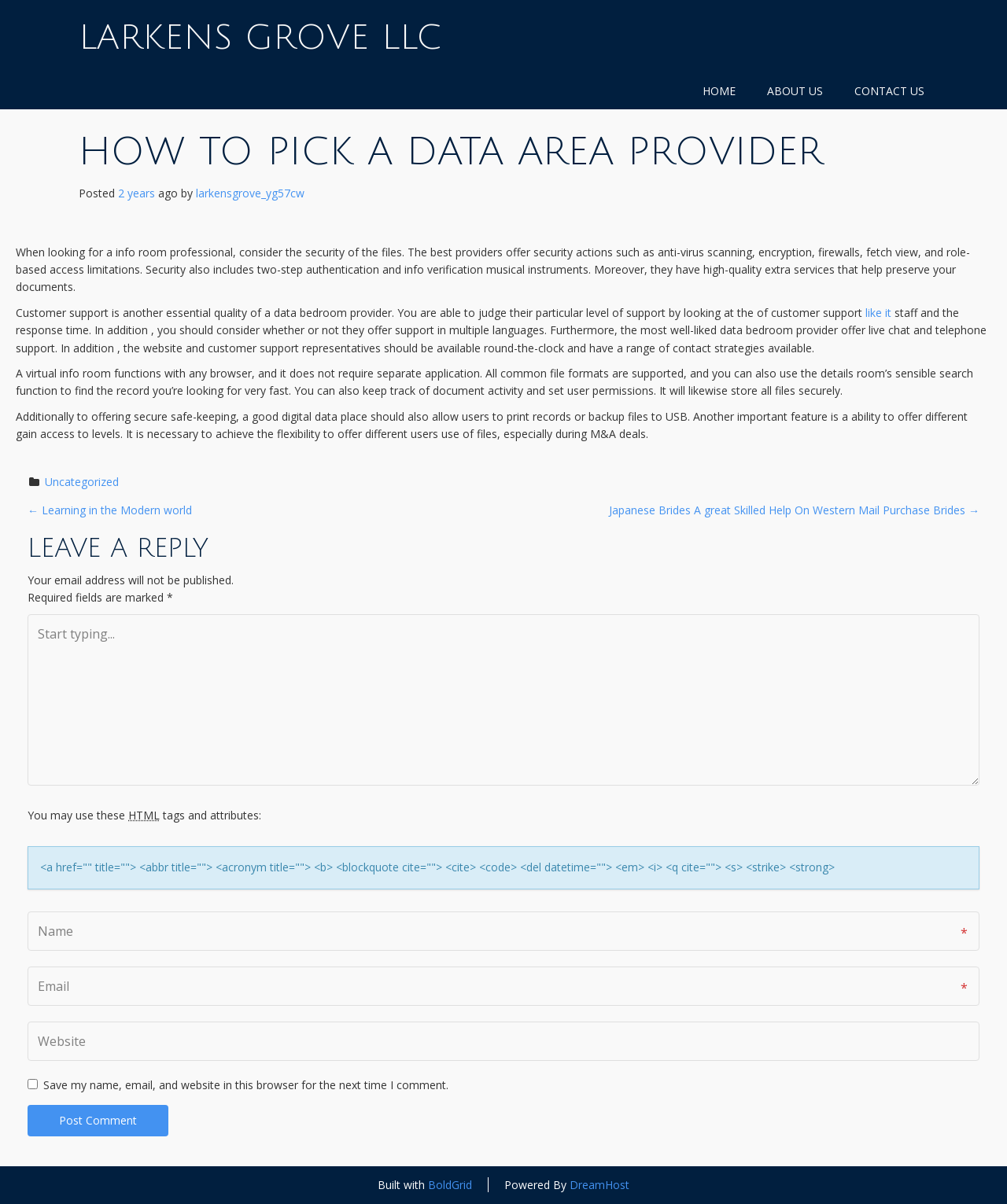What is a common file format supported by a virtual data room?
Based on the image, give a concise answer in the form of a single word or short phrase.

Not specified